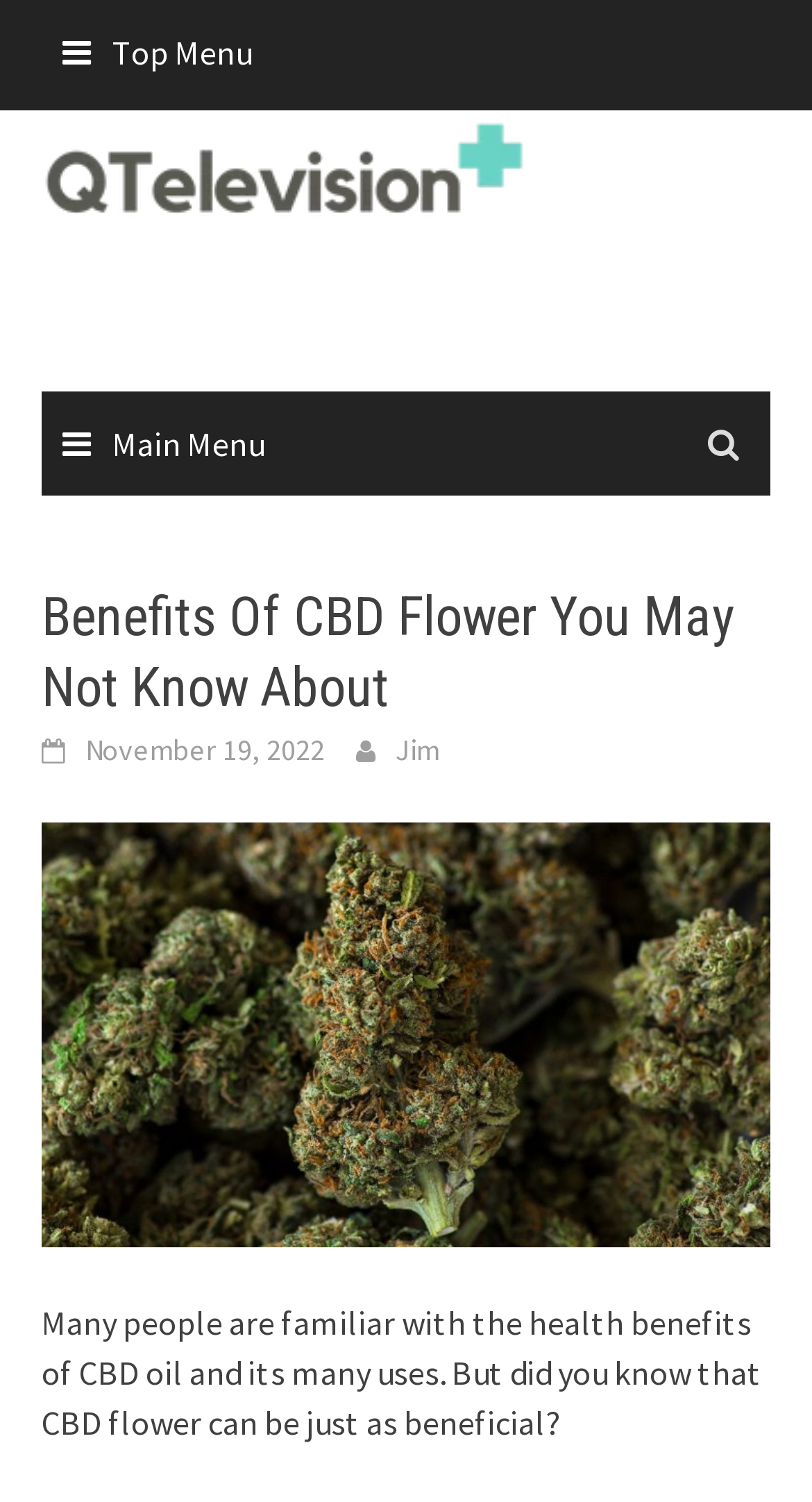Identify and provide the main heading of the webpage.

Benefits Of CBD Flower You May Not Know About